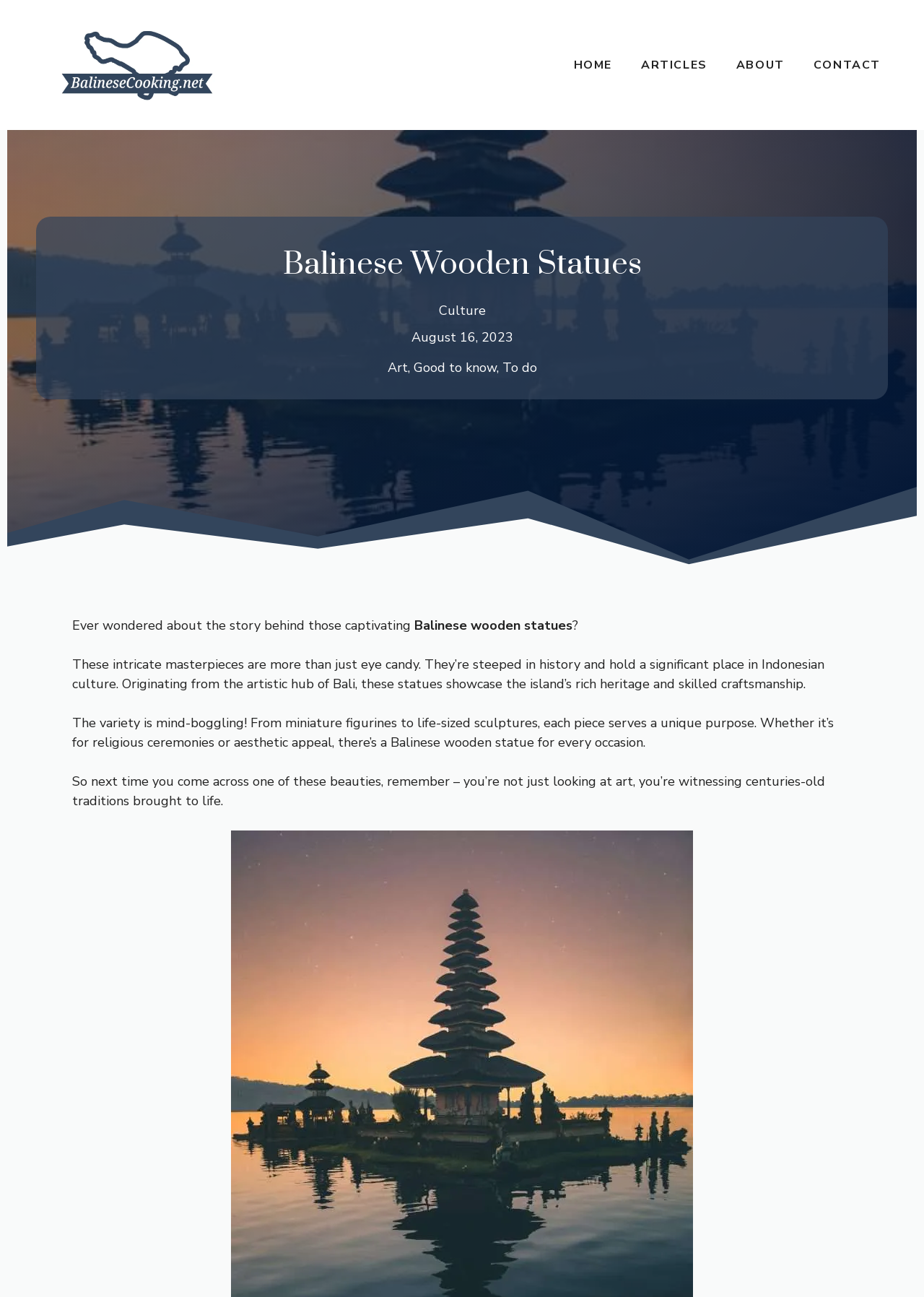How many navigation links are there? Using the information from the screenshot, answer with a single word or phrase.

4